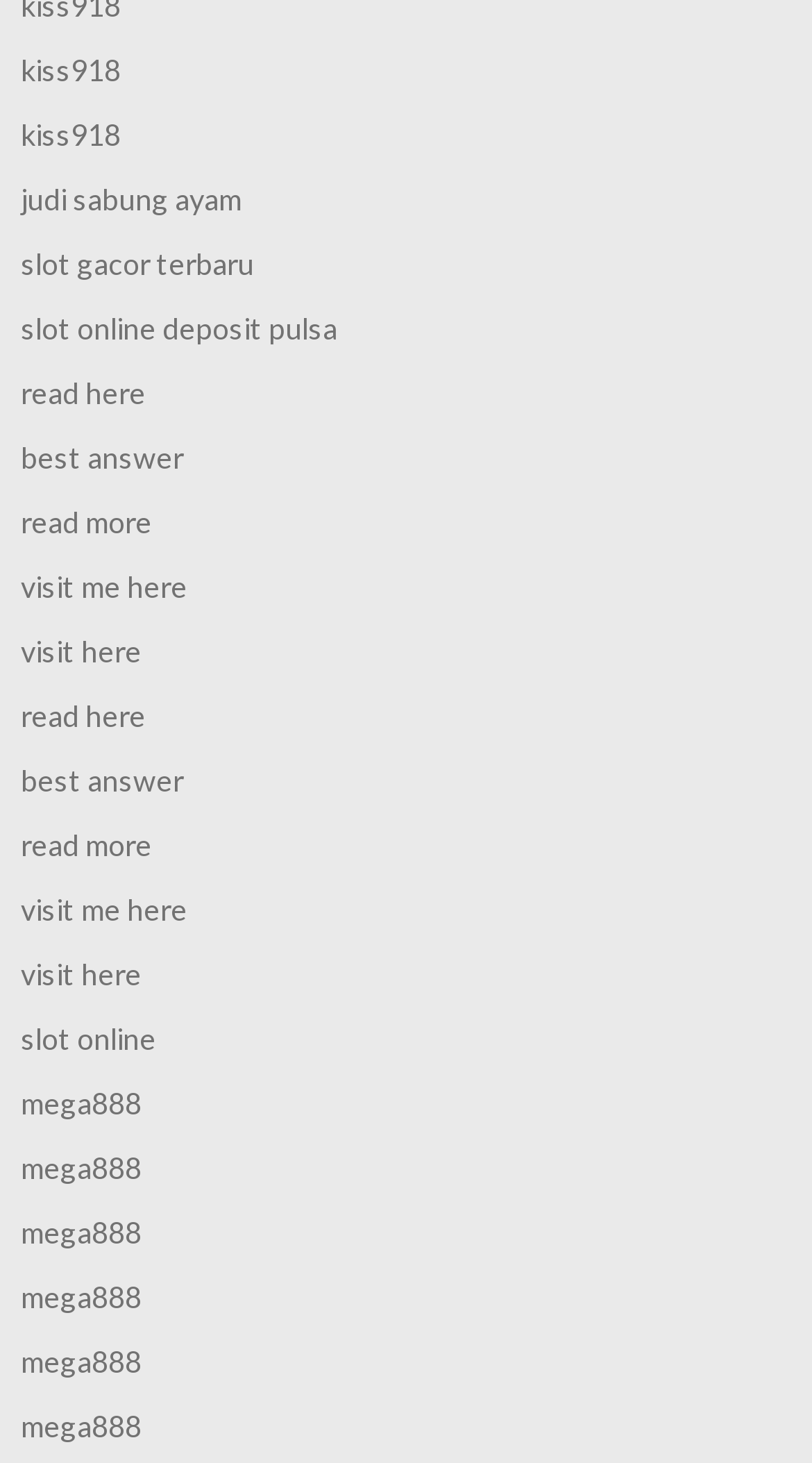Examine the screenshot and answer the question in as much detail as possible: What is the last link on the webpage?

By analyzing the y1 coordinates of the bounding box, I found that the link 'mega888' has the largest y1 value, which means it is located at the bottommost position on the webpage.